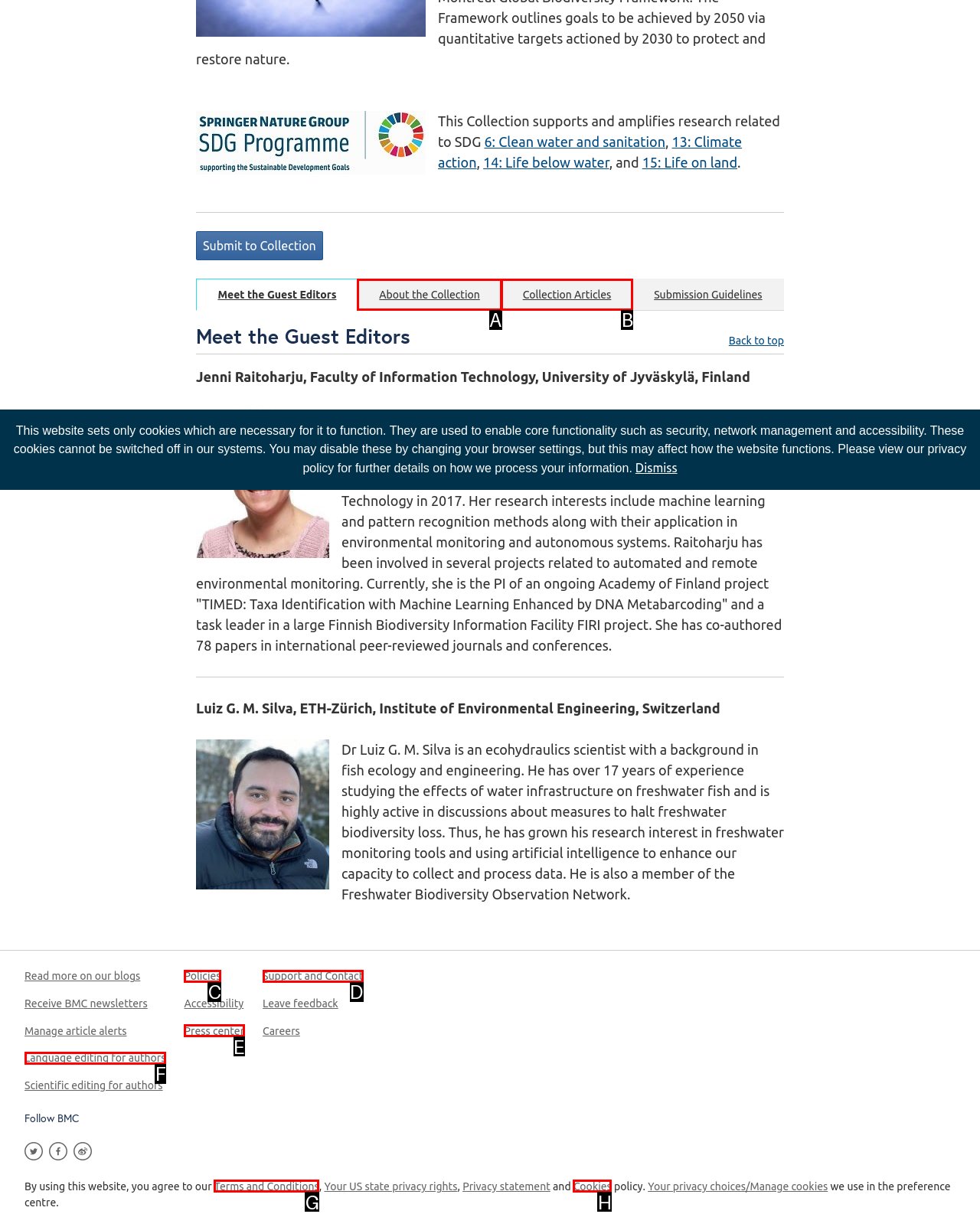What letter corresponds to the UI element described here: Cookies
Reply with the letter from the options provided.

H